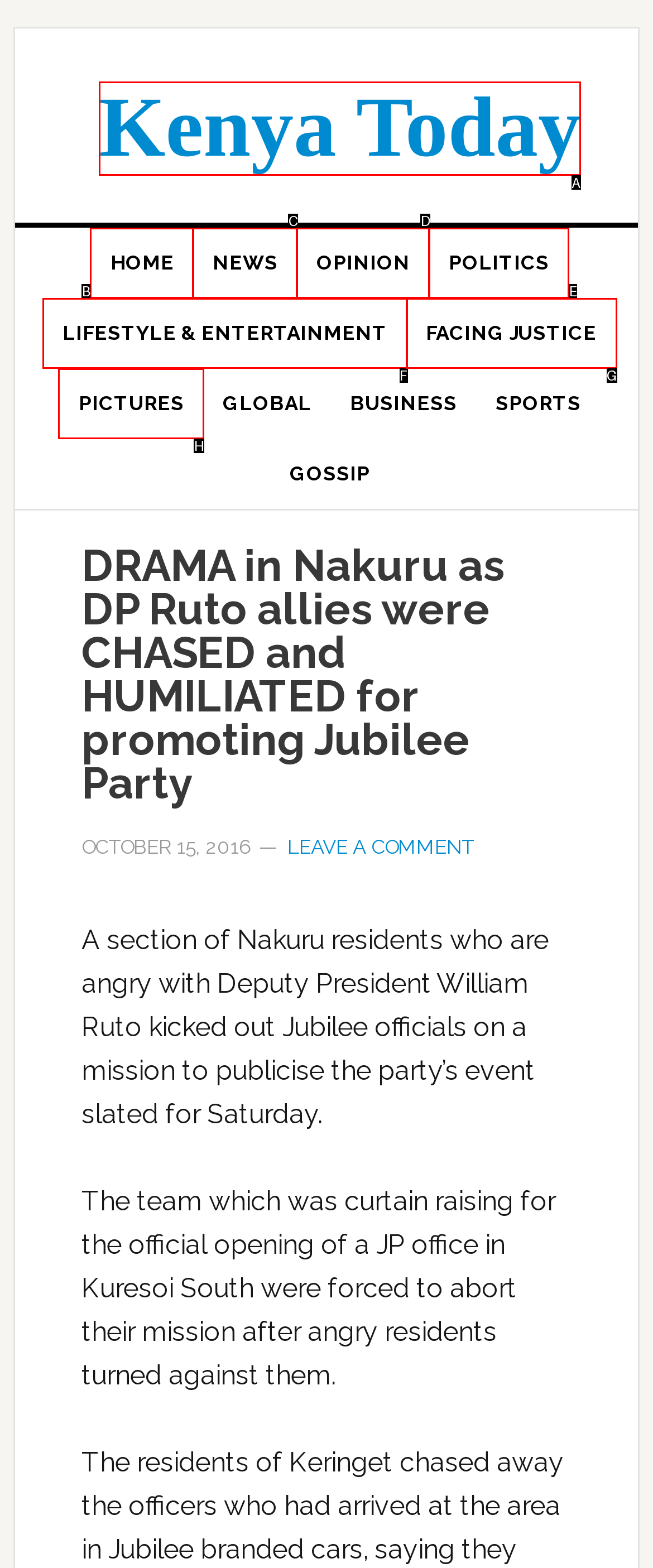Select the correct option from the given choices to perform this task: visit Kenya Today. Provide the letter of that option.

A